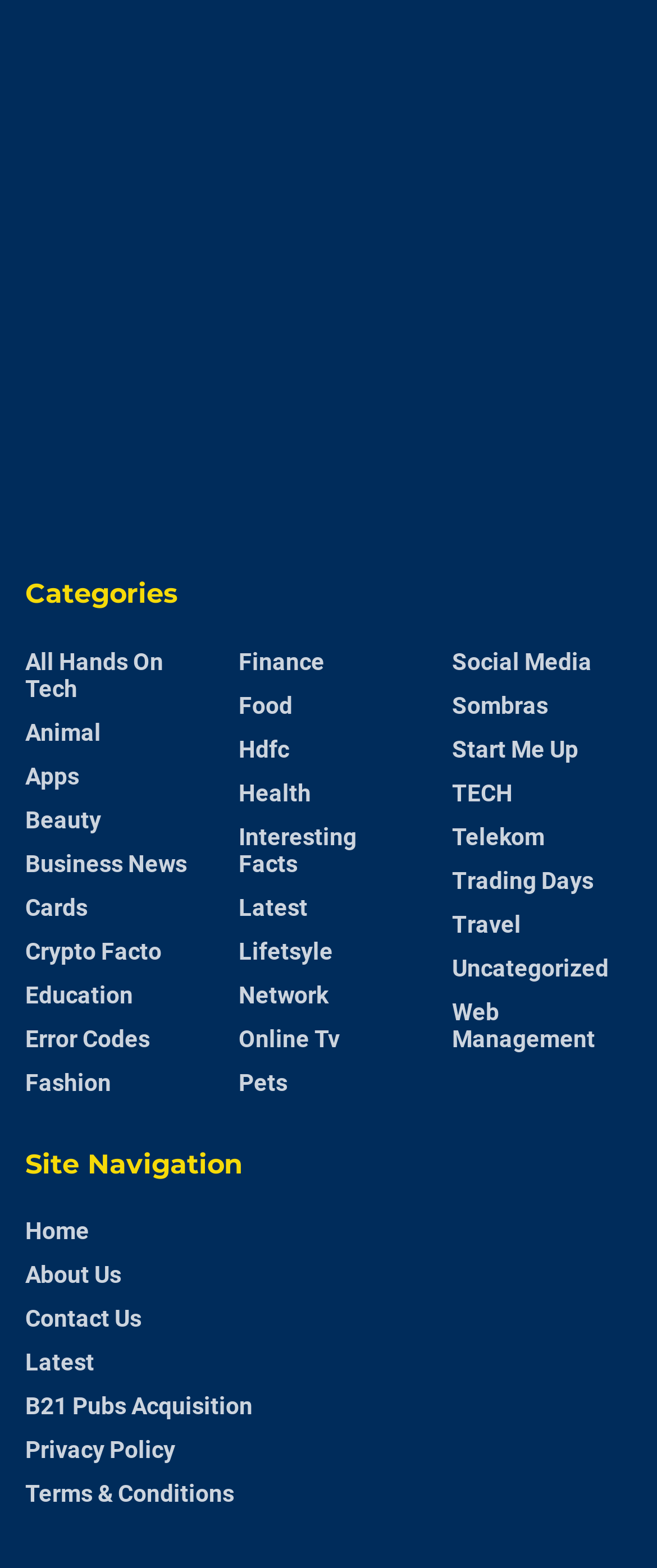By analyzing the image, answer the following question with a detailed response: How many columns of categories are there?

There are 3 columns of categories because the link elements under the 'Categories' heading have bounding box coordinates that suggest they are divided into 3 columns, with the first column having x1 coordinates around 0.038, the second column having x1 coordinates around 0.363, and the third column having x1 coordinates around 0.688.